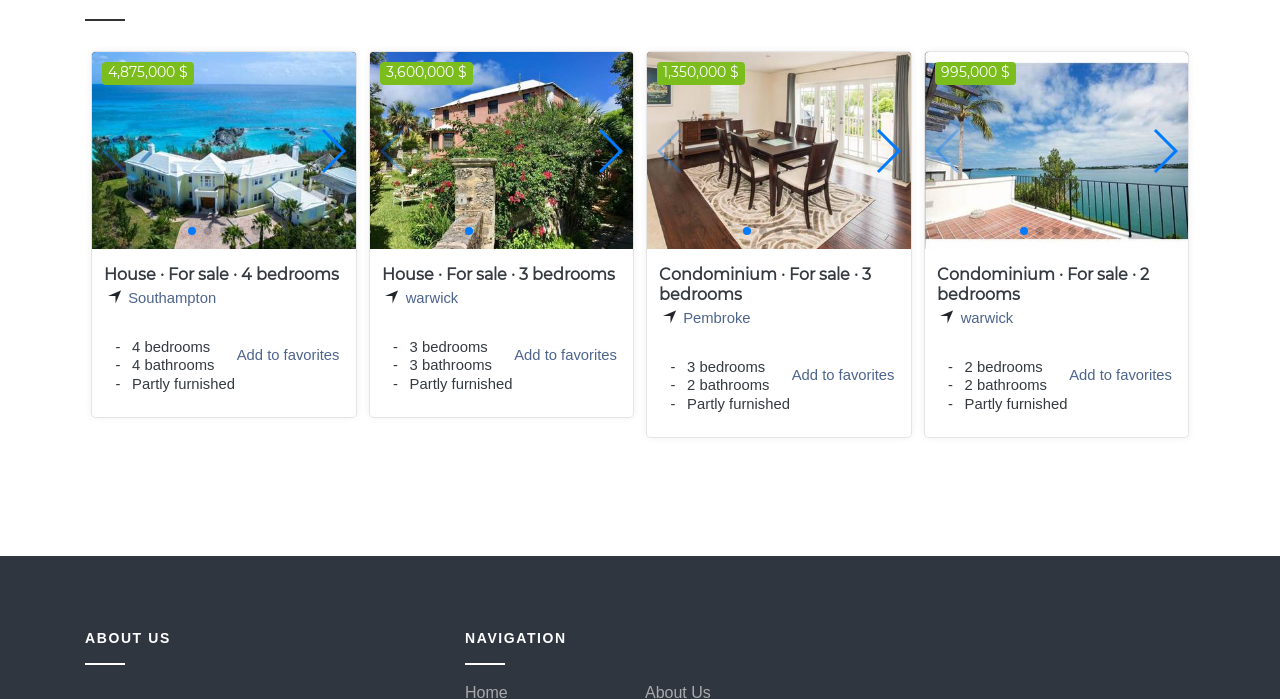Please determine the bounding box coordinates for the element with the description: "aria-label="Next slide"".

[0.466, 0.184, 0.487, 0.247]